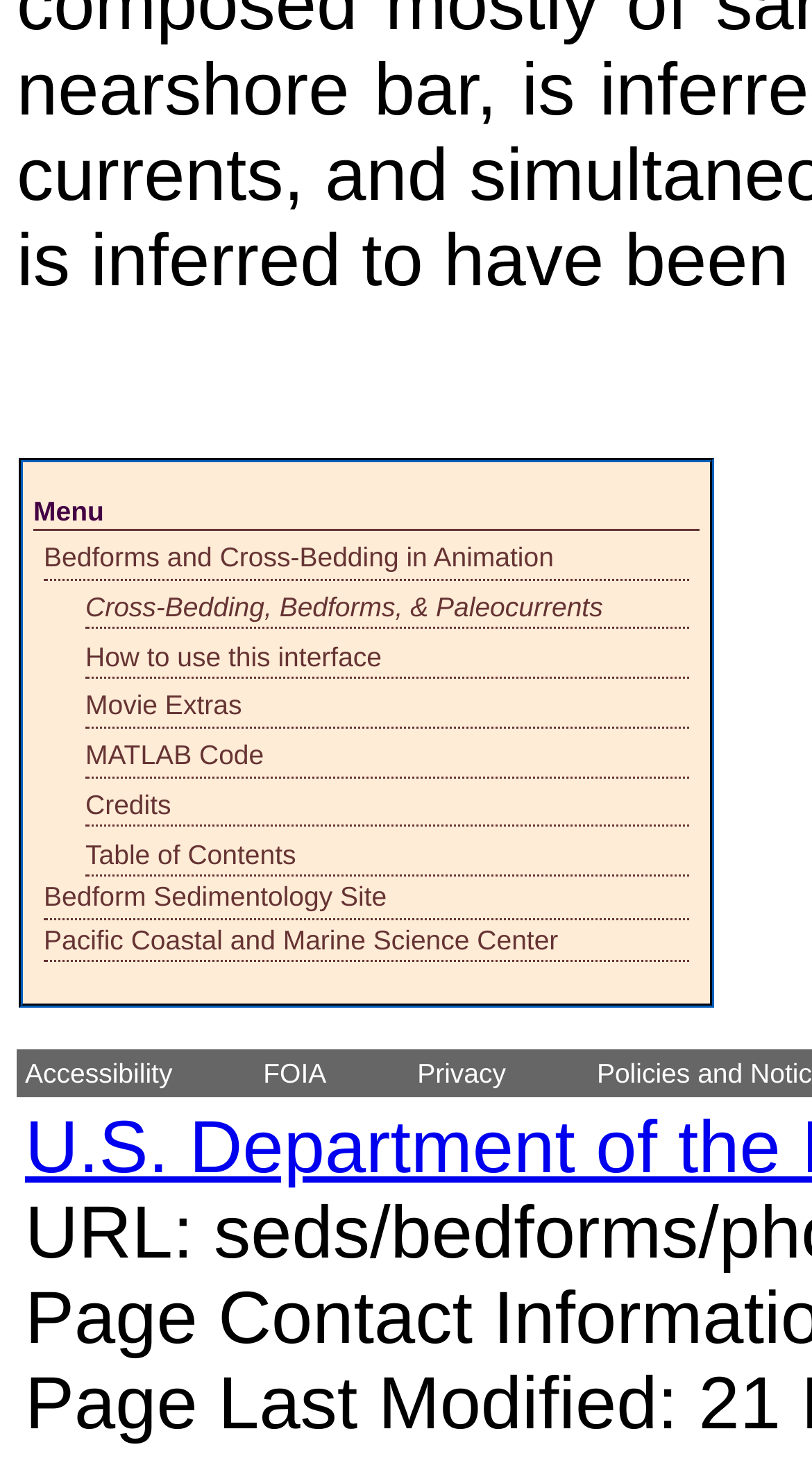Please identify the bounding box coordinates of where to click in order to follow the instruction: "Call the main phone number".

None